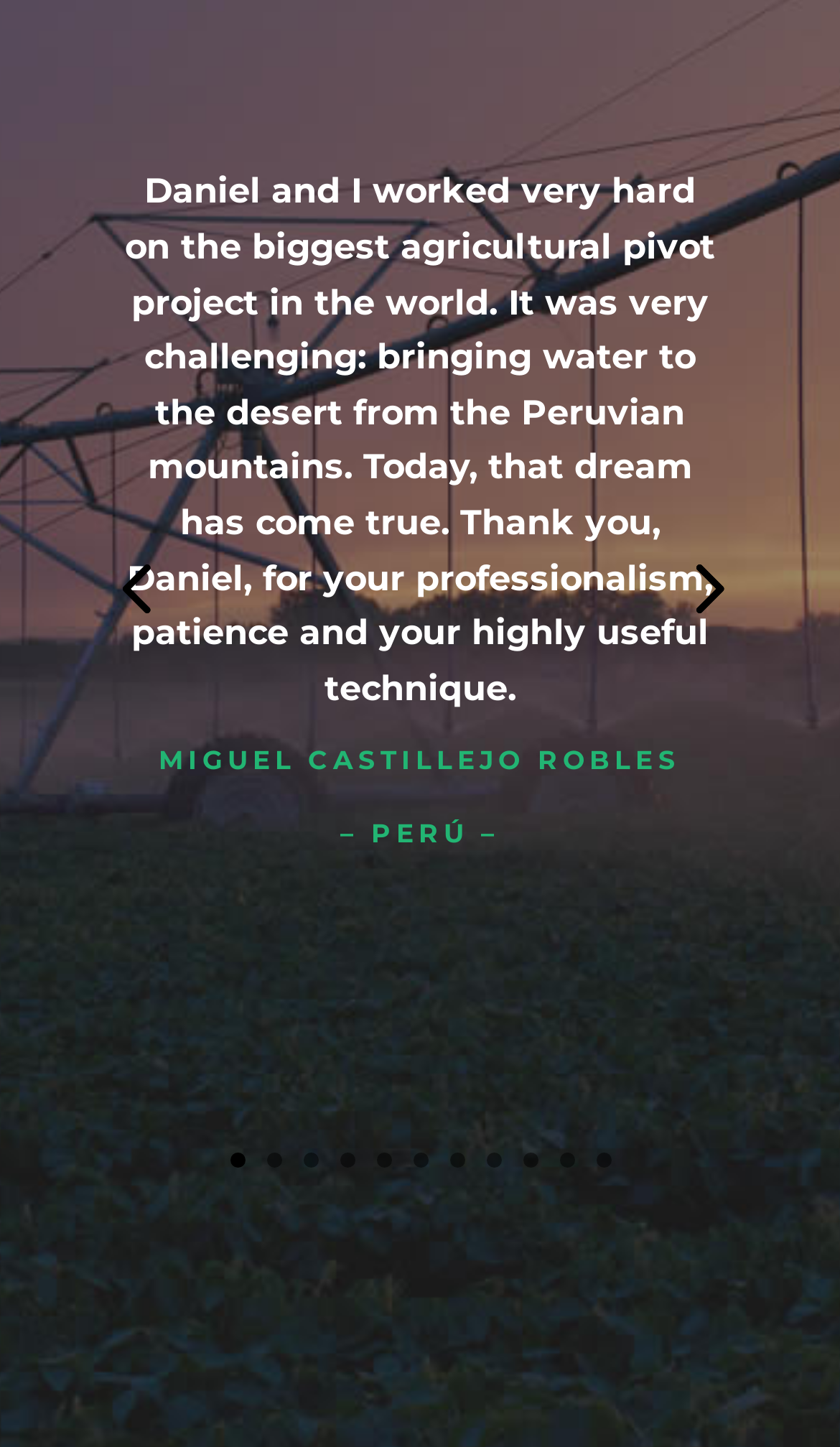Please answer the following question as detailed as possible based on the image: 
What is the country mentioned in the webpage?

I found the text '– PERÚ –' in the StaticText element with ID 1023, which is located at coordinates [0.405, 0.564, 0.595, 0.587]. This text likely indicates the country mentioned in the webpage, which is Peru.